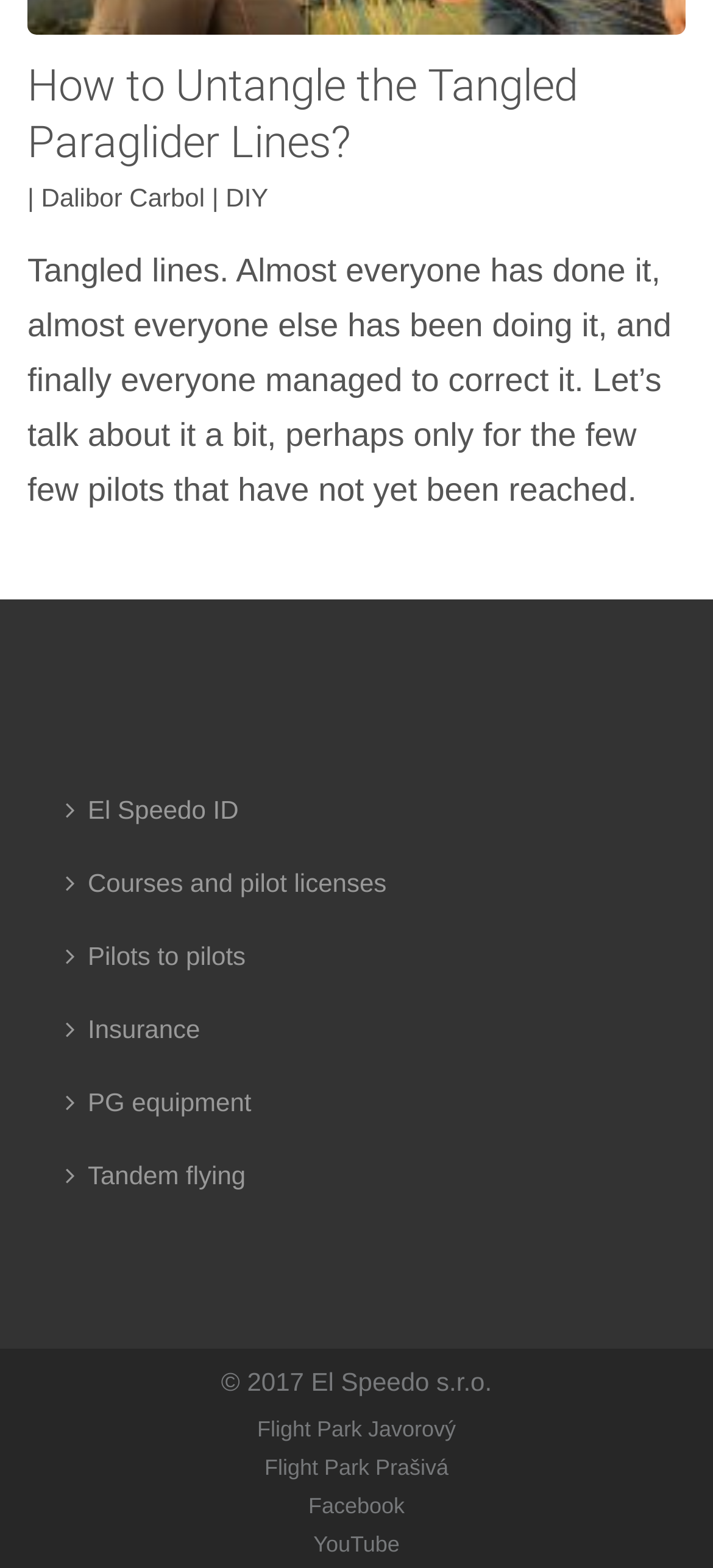Can you find the bounding box coordinates of the area I should click to execute the following instruction: "Check out the PG equipment page"?

[0.079, 0.681, 0.921, 0.727]